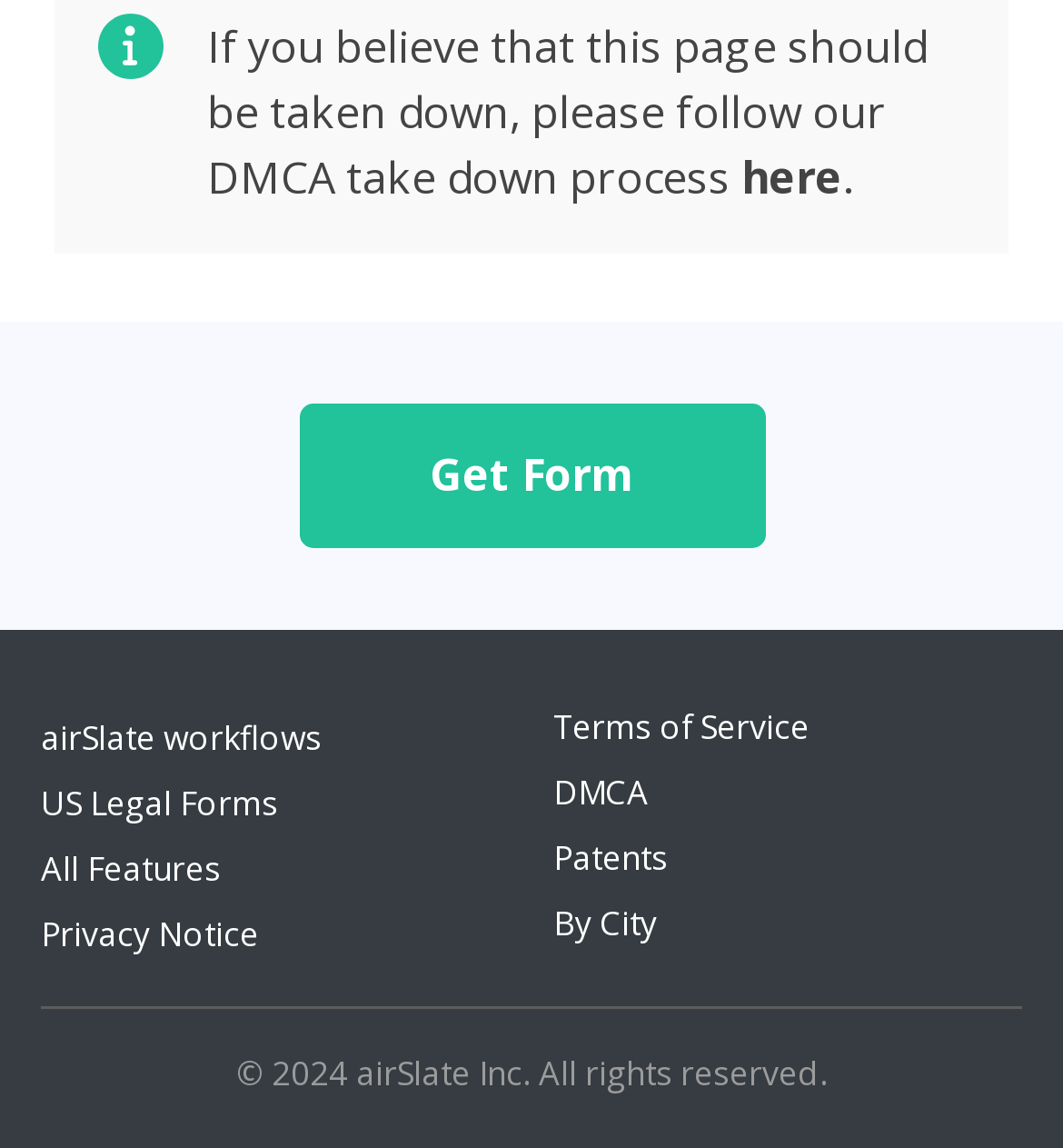Please locate the bounding box coordinates of the element that should be clicked to achieve the given instruction: "Click on 'Loyalty'".

None